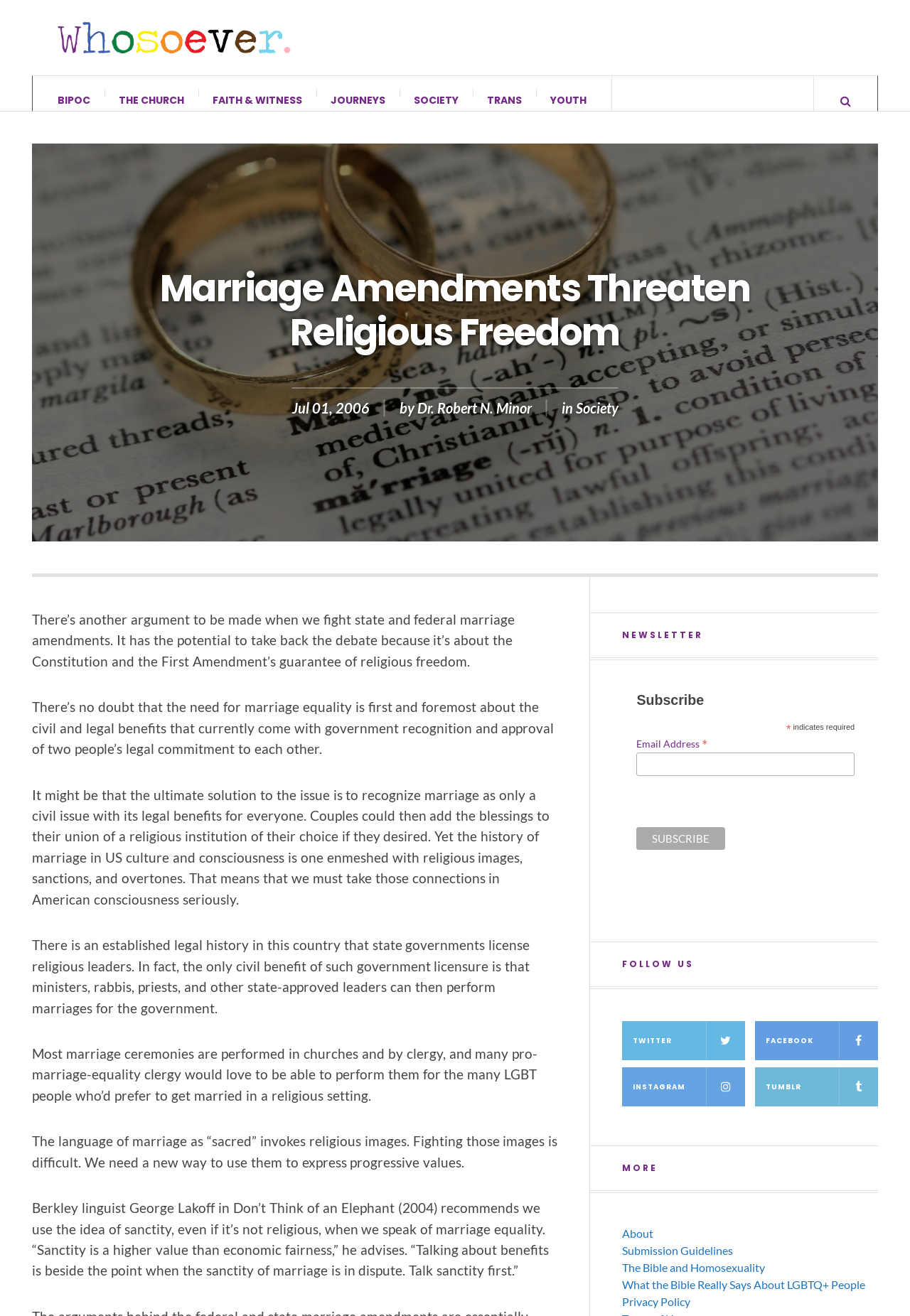Can you find the bounding box coordinates of the area I should click to execute the following instruction: "Read the article by Dr. Robert N. Minor"?

[0.458, 0.314, 0.584, 0.327]